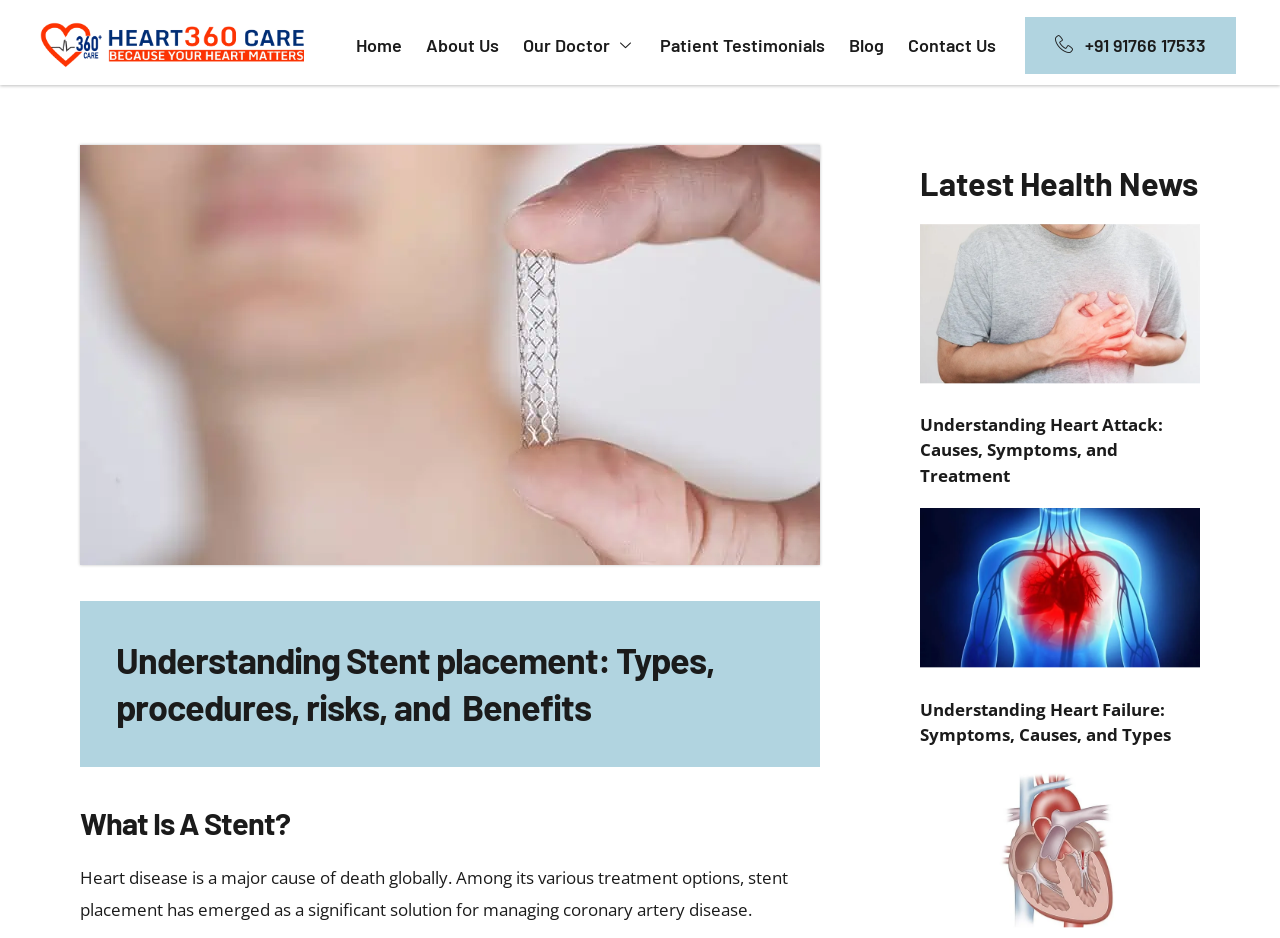Reply to the question with a single word or phrase:
What is the disease being discussed in the introductory paragraph?

Coronary artery disease